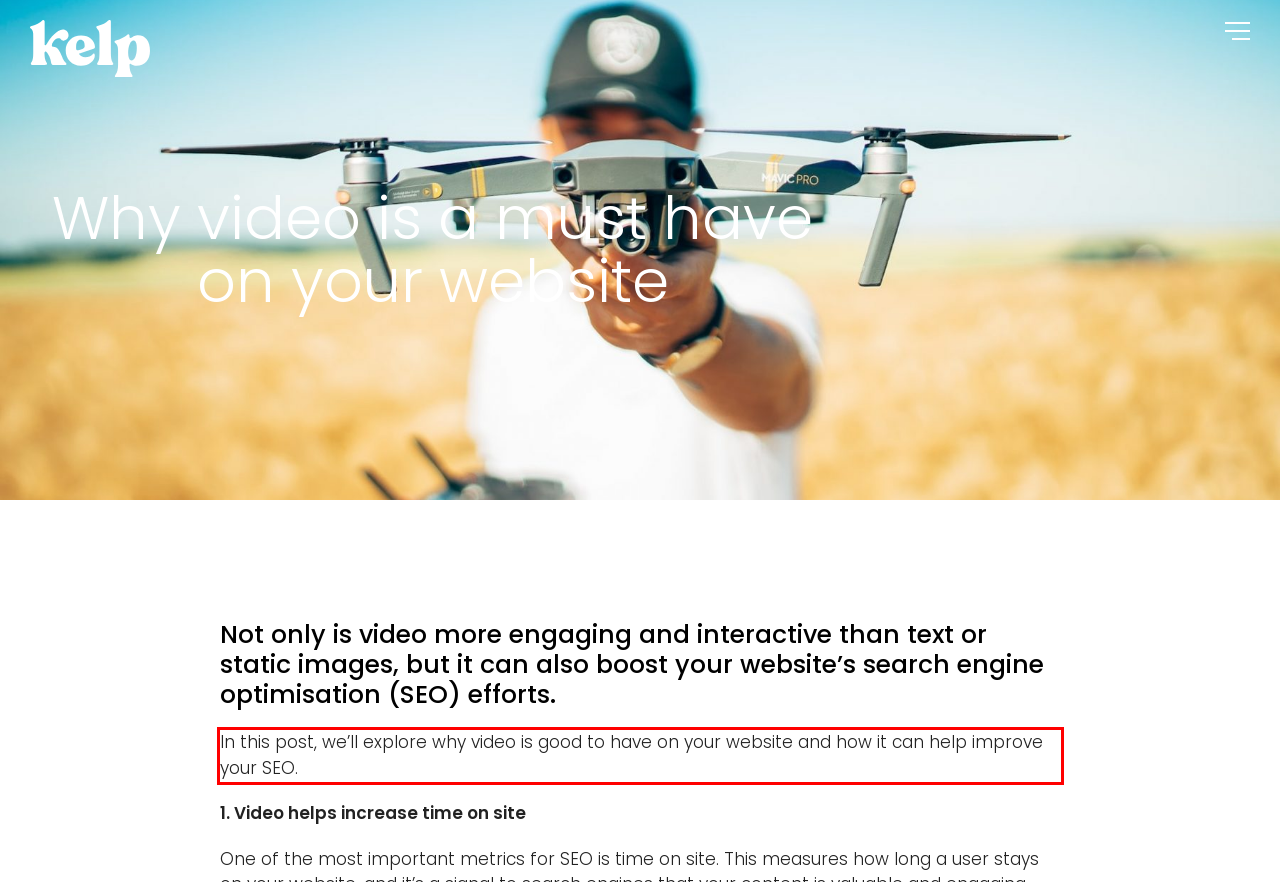Using the provided webpage screenshot, recognize the text content in the area marked by the red bounding box.

In this post, we’ll explore why video is good to have on your website and how it can help improve your SEO.